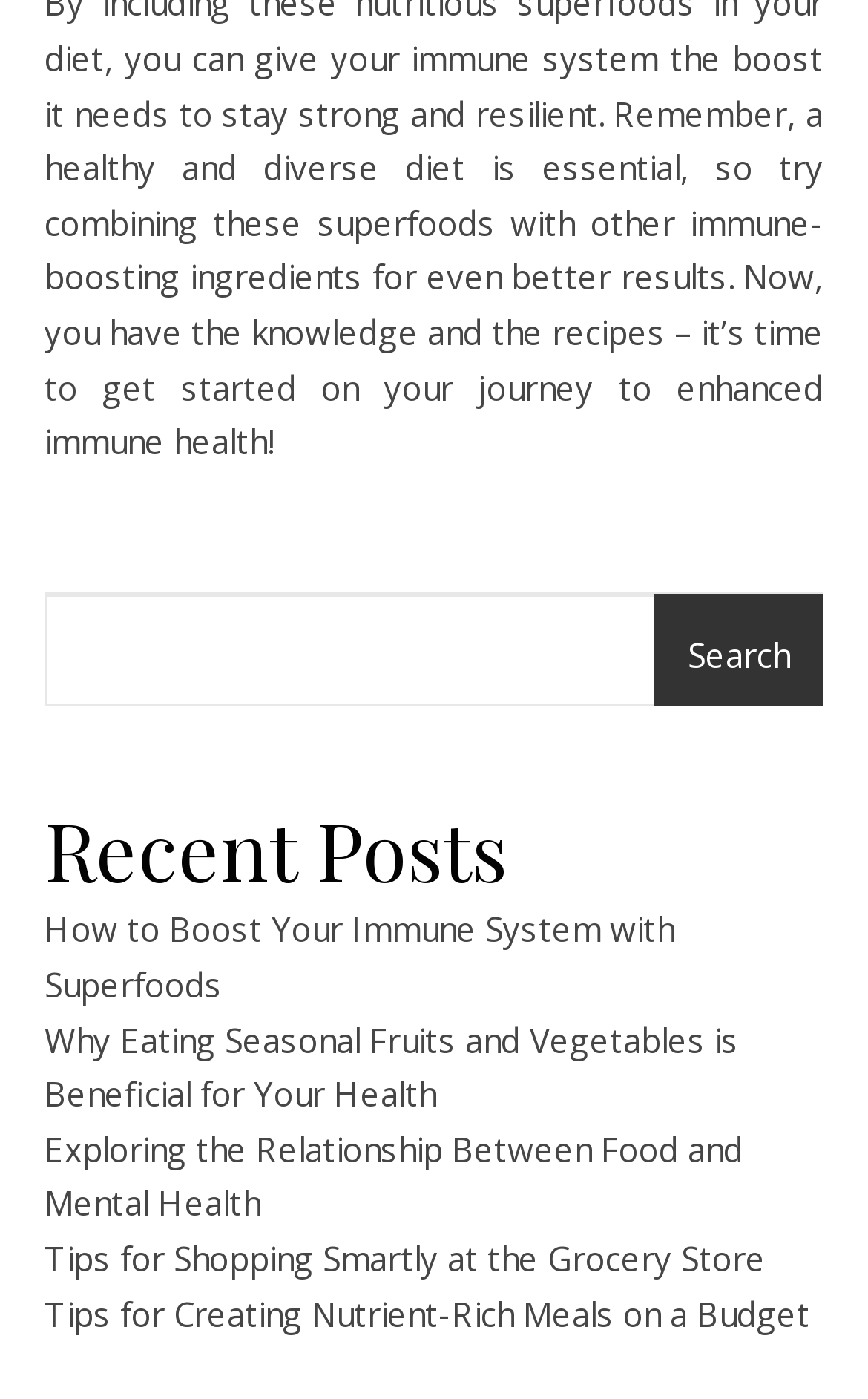From the element description parent_node: Search name="s", predict the bounding box coordinates of the UI element. The coordinates must be specified in the format (top-left x, top-left y, bottom-right x, bottom-right y) and should be within the 0 to 1 range.

[0.051, 0.425, 0.949, 0.505]